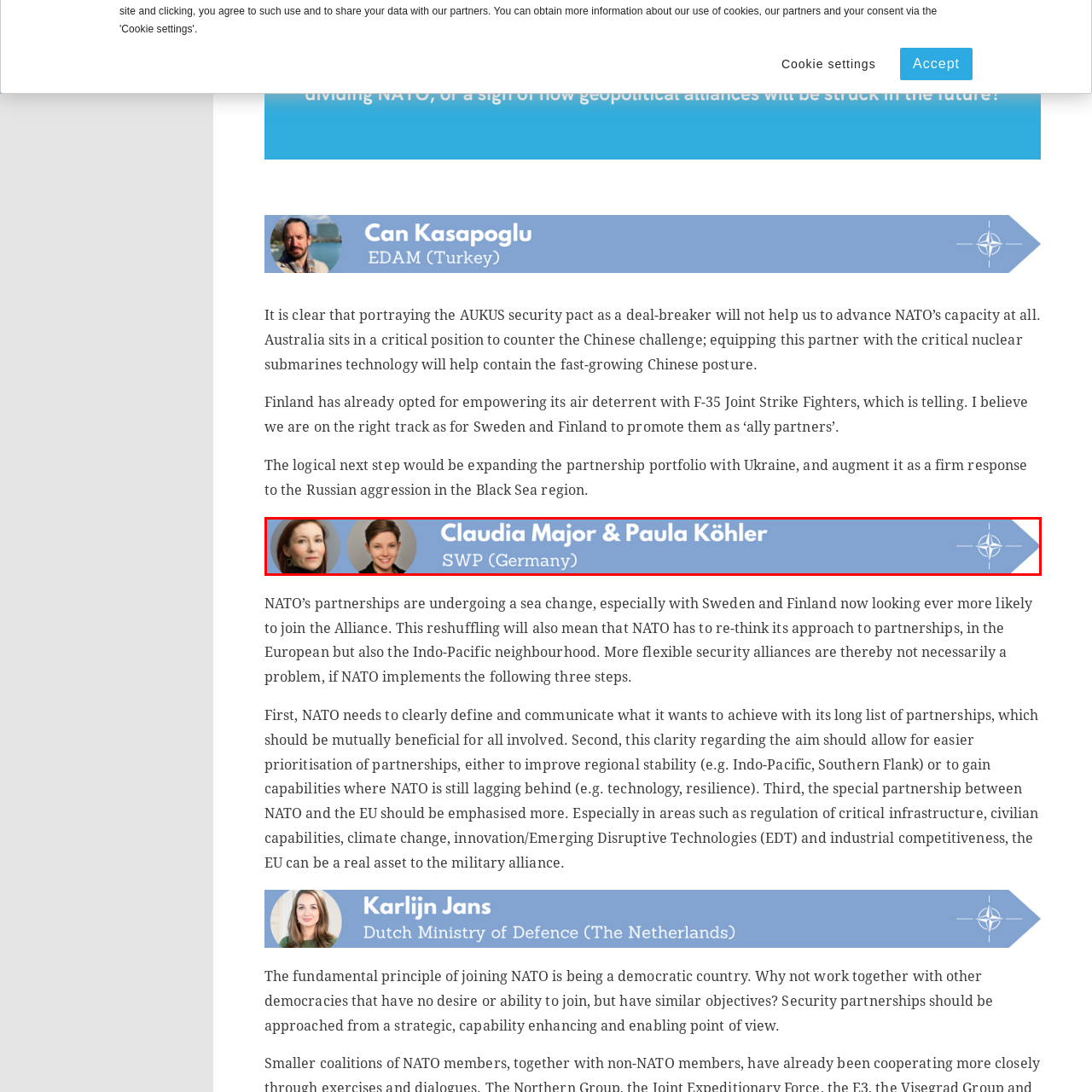Examine the portion within the green circle, What is the purpose of showcasing their names? 
Reply succinctly with a single word or phrase.

To showcase their expertise